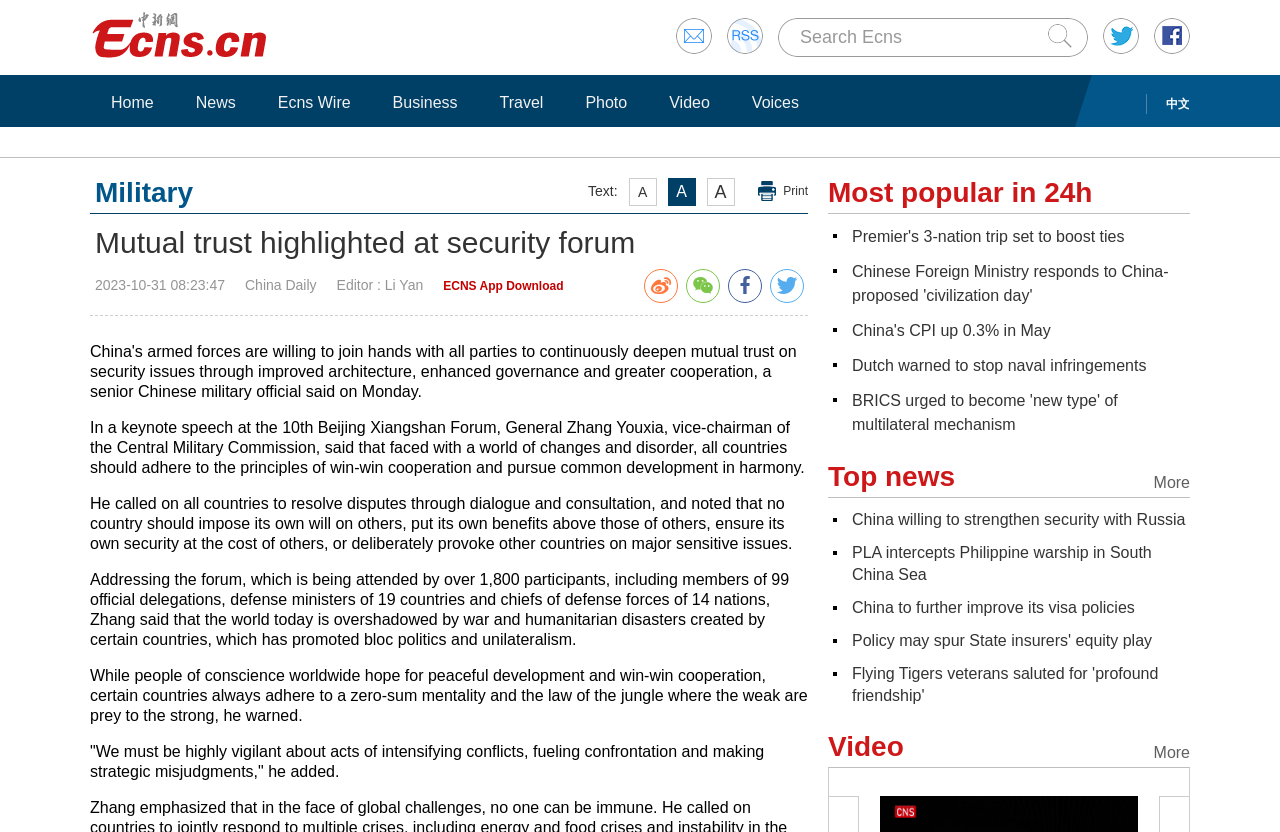Can you find the bounding box coordinates of the area I should click to execute the following instruction: "Search Ecns"?

[0.625, 0.032, 0.705, 0.056]